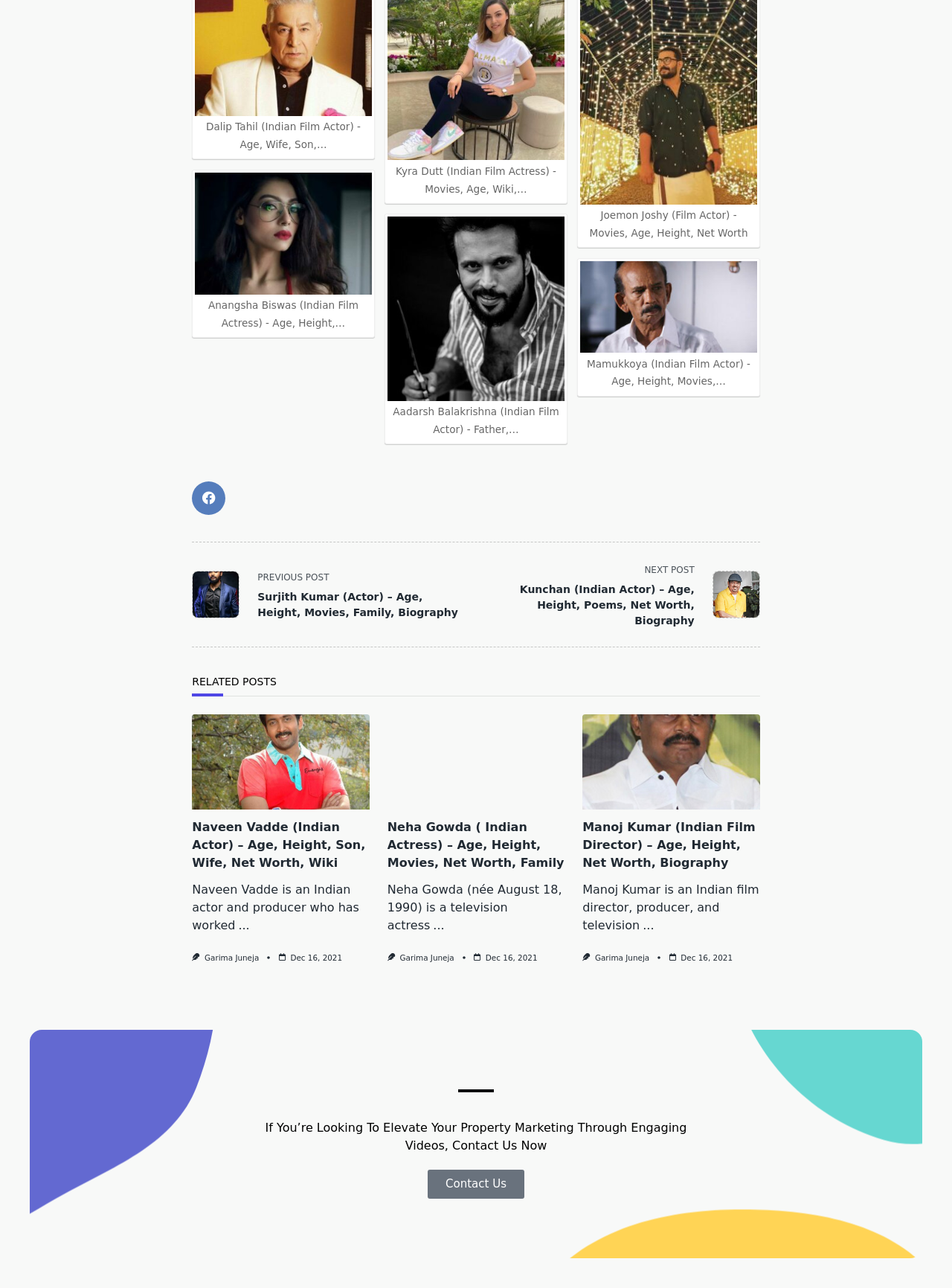How many related posts are there on the webpage?
Based on the visual, give a brief answer using one word or a short phrase.

3